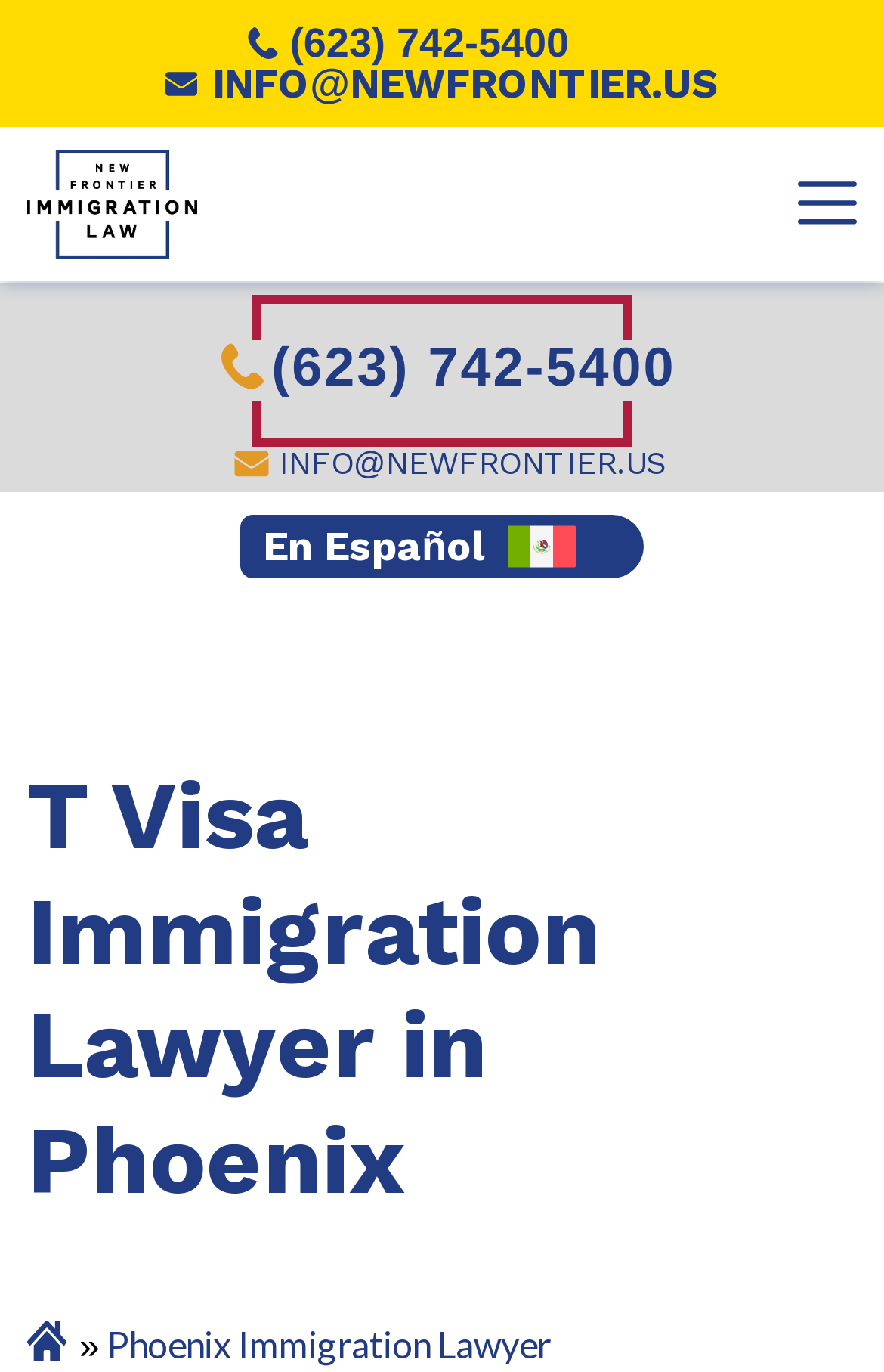Generate an in-depth caption that captures all aspects of the webpage.

The webpage is about New Frontier Immigration Law, a Phoenix-based T Visa lawyer. At the top left, there is a logo of New Frontier Immigration Law, accompanied by a phone number "(623) 742-5400" and an email address "INFO@NEWFRONTIER.US". These contact details are also repeated at the top right, with the phone number and email address displayed prominently. 

On the top right corner, there is a menu button. Below the contact information, there is a heading that reads "T Visa Immigration Lawyer in Phoenix". 

The webpage has a prominent call-to-action, with a link to "Phoenix Immigration Lawyer" at the bottom of the page. There is also a link to switch the language to Spanish, labeled "En Español", located near the middle of the page. 

Throughout the page, there are several images, including the logo of New Frontier Immigration Law, which is displayed multiple times. The overall layout is organized, with clear headings and concise text, making it easy to navigate and find the necessary information.